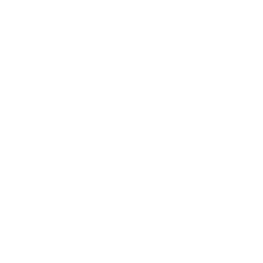Provide a comprehensive description of the image.

The image features a minimalist arrow design, typically used as a directional indicator or visual cue. This simplistic yet effective graphic could enhance user navigation on a webpage or in a document. It aligns with the overall aesthetic of modern design, favoring clean lines and clarity. The surrounding content emphasizes wedding-related themes, showcasing Amber Watkins Photography, a service that focuses on capturing fine art wedding photography. The overall context suggests that the arrow might direct visitors to important sections, such as inquiries, services, or links to photography galleries, enhancing user engagement and experience.